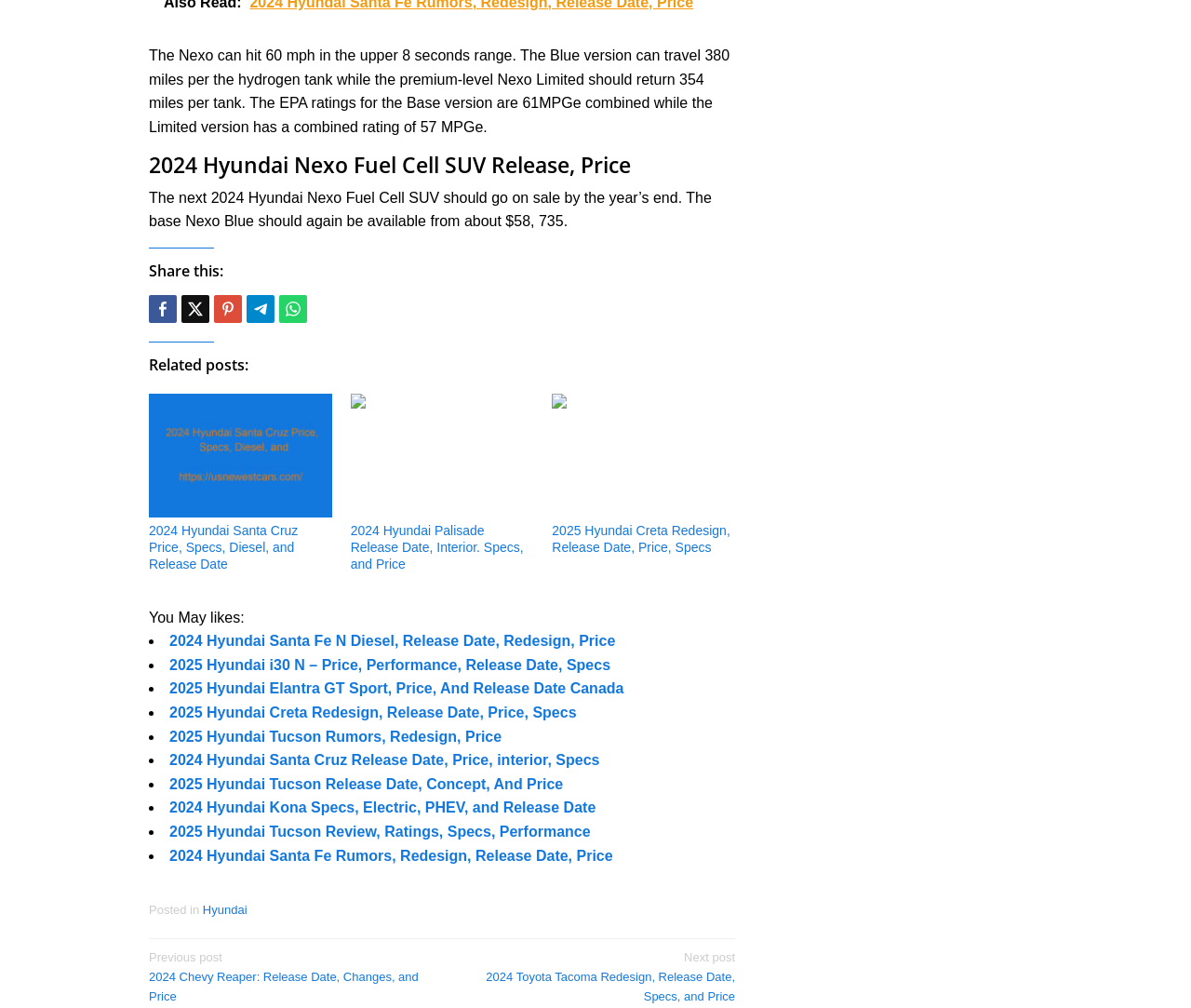Determine the bounding box coordinates of the clickable element to complete this instruction: "Share this". Provide the coordinates in the format of four float numbers between 0 and 1, [left, top, right, bottom].

[0.125, 0.292, 0.148, 0.32]